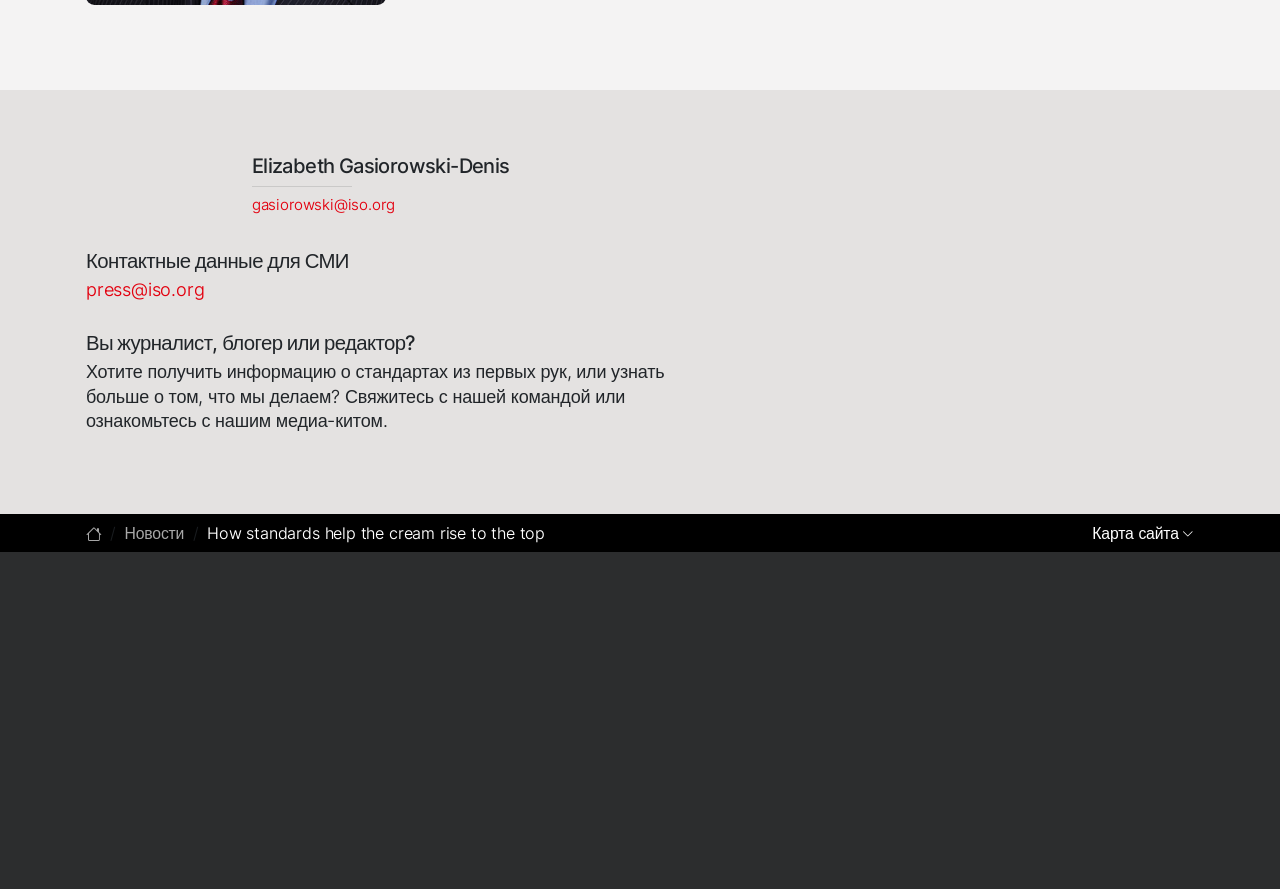Utilize the details in the image to give a detailed response to the question: What is the name of the person mentioned on the webpage?

The webpage mentions a person's name, 'Elizabeth Gasiorowski-Denis', which is displayed as two separate static text elements, 'Elizabeth' and 'Gasiorowski-Denis', indicating that this is a full name.